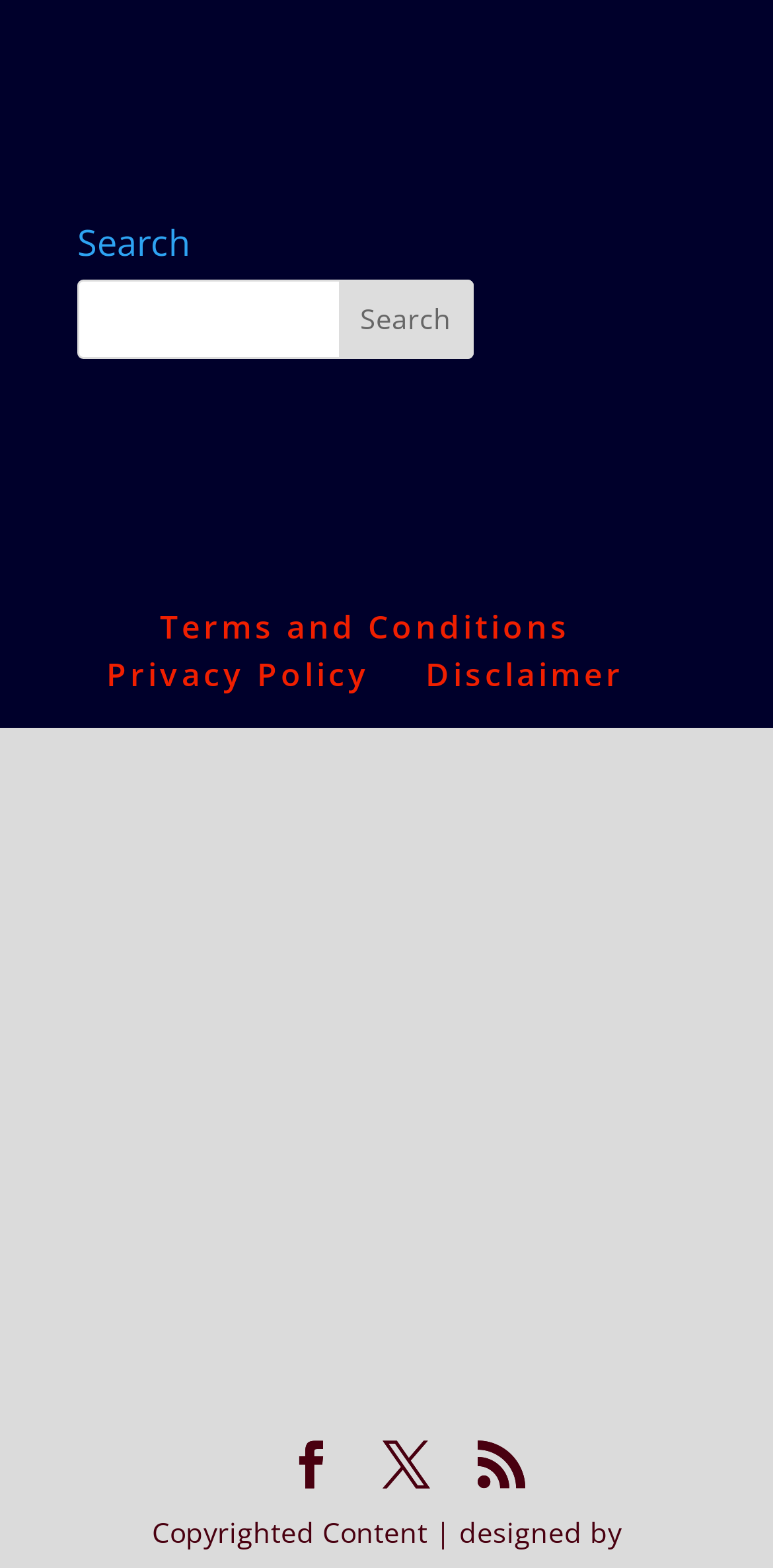Please identify the bounding box coordinates of the element I need to click to follow this instruction: "Search for something".

None